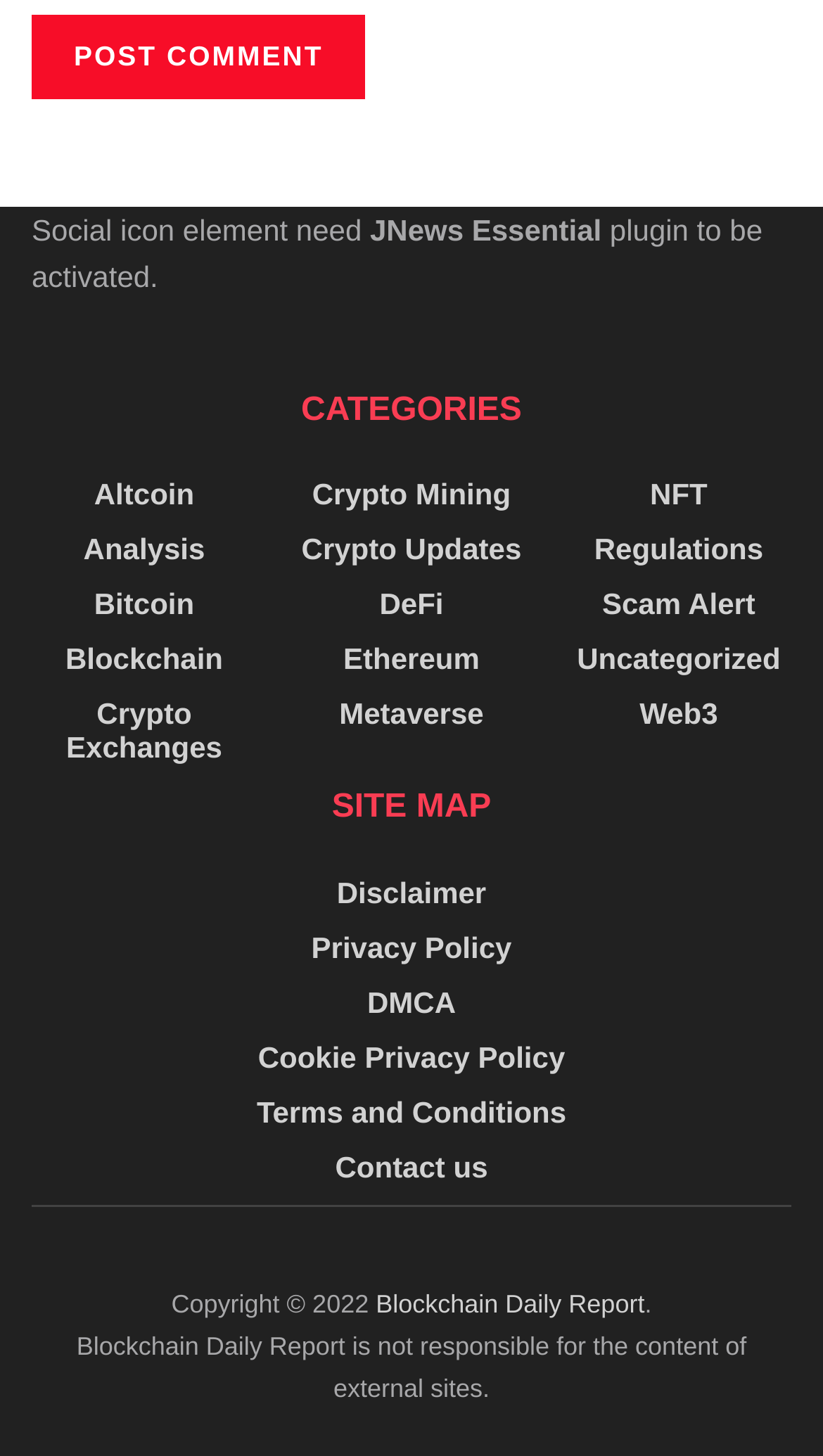Identify the bounding box coordinates of the region I need to click to complete this instruction: "Click the 'Post Comment' button".

[0.038, 0.01, 0.444, 0.068]